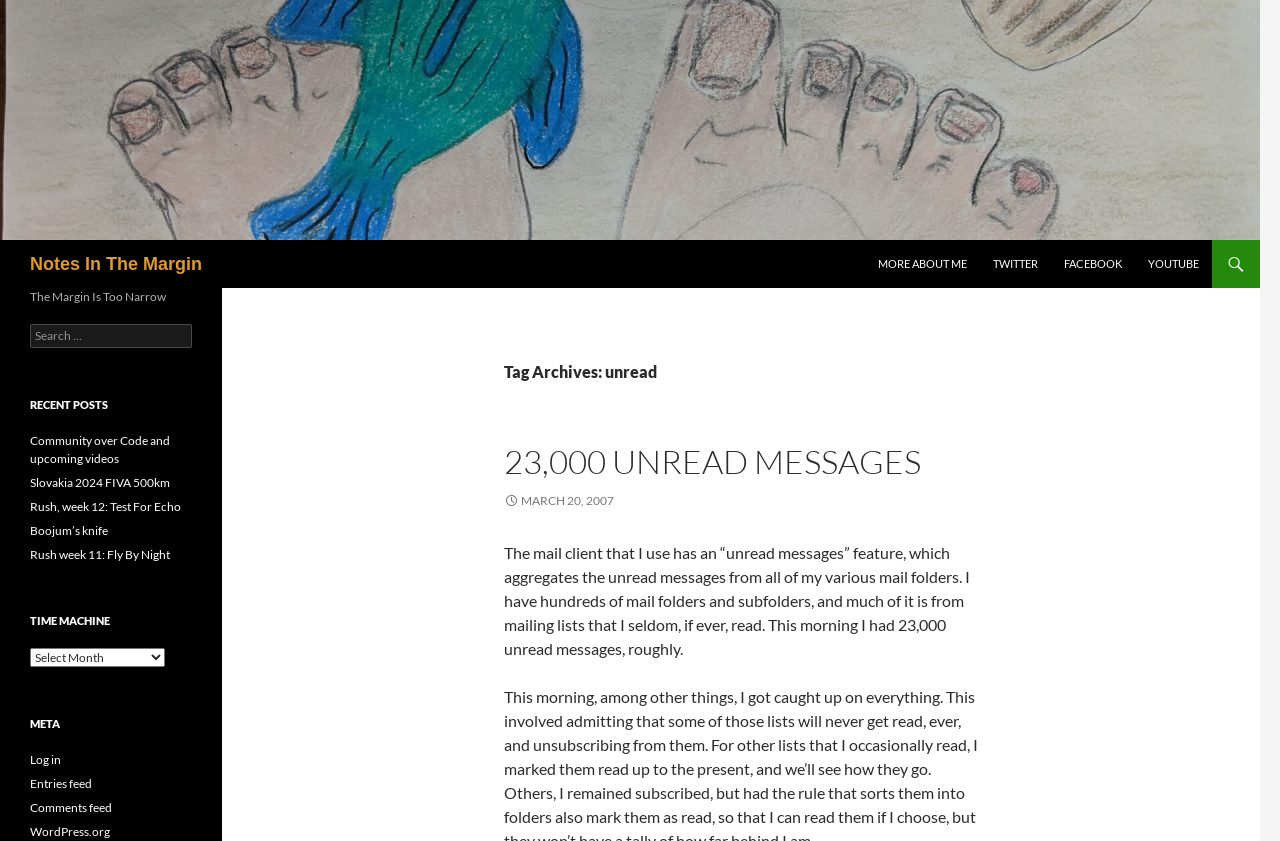Determine the bounding box coordinates of the clickable region to carry out the instruction: "Search for something".

[0.023, 0.385, 0.15, 0.414]